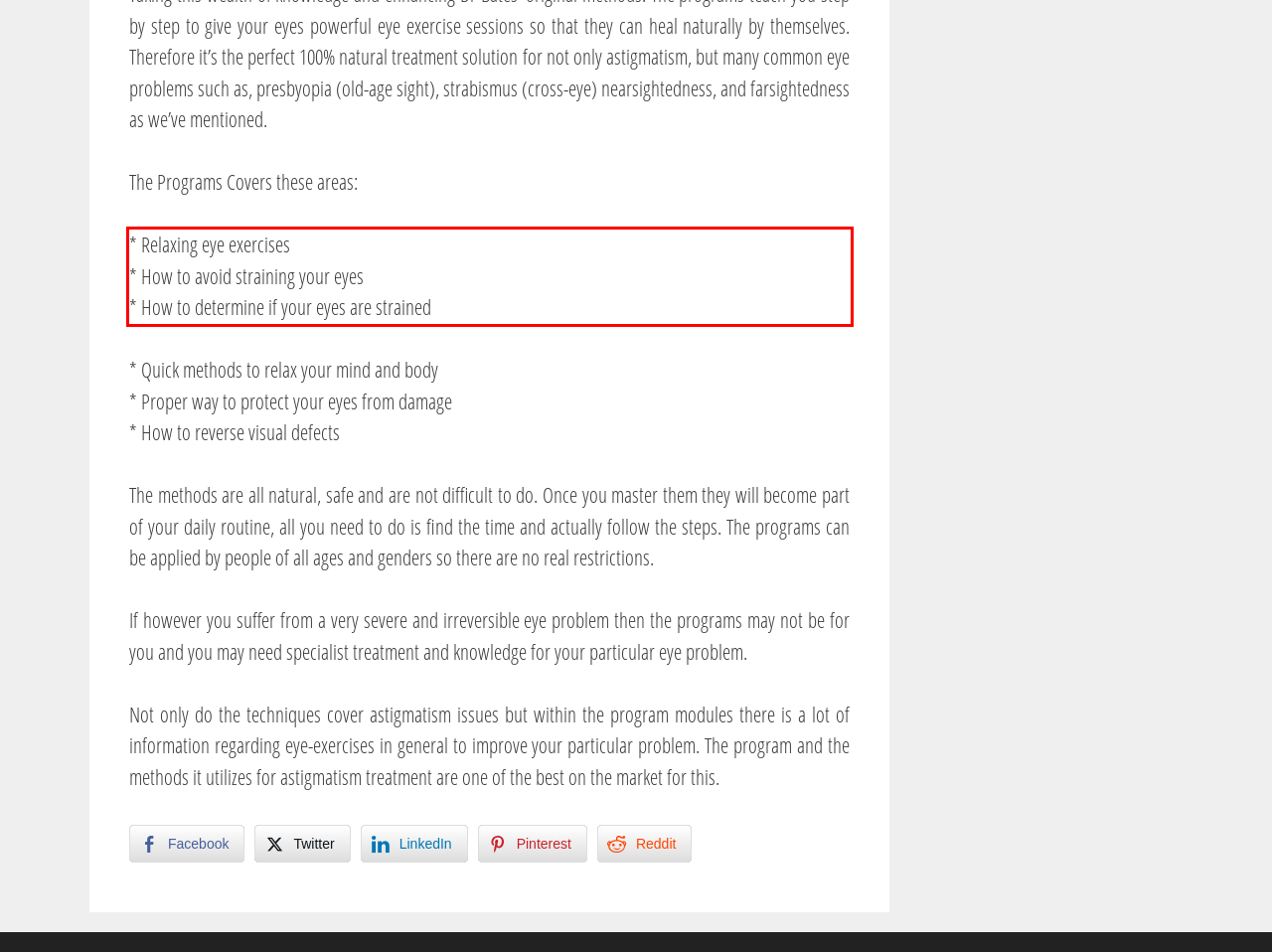Identify the text within the red bounding box on the webpage screenshot and generate the extracted text content.

* Relaxing eye exercises * How to avoid straining your eyes * How to determine if your eyes are strained